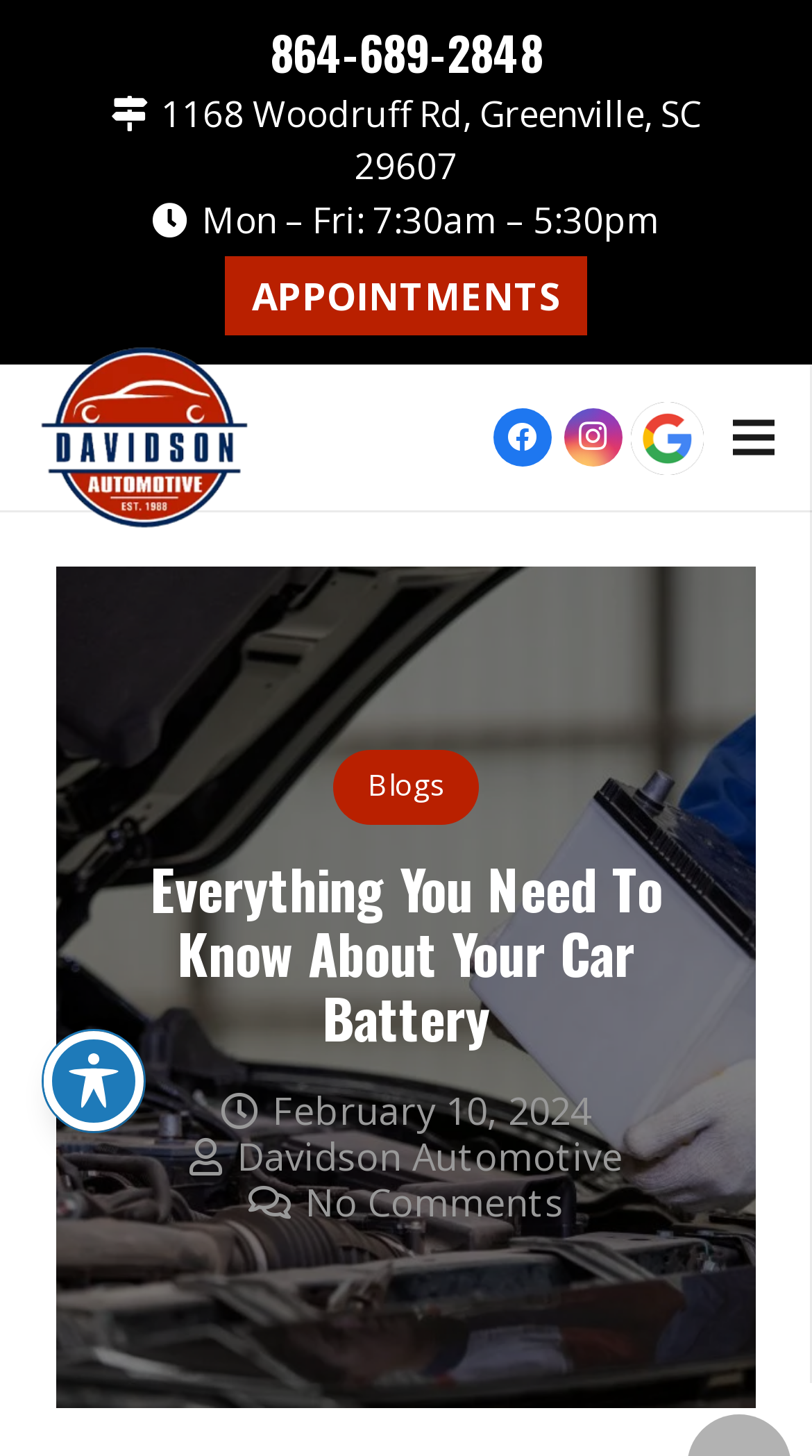Find the bounding box of the element with the following description: "parent_node: HOME aria-label="Menu"". The coordinates must be four float numbers between 0 and 1, formatted as [left, top, right, bottom].

[0.866, 0.265, 0.991, 0.336]